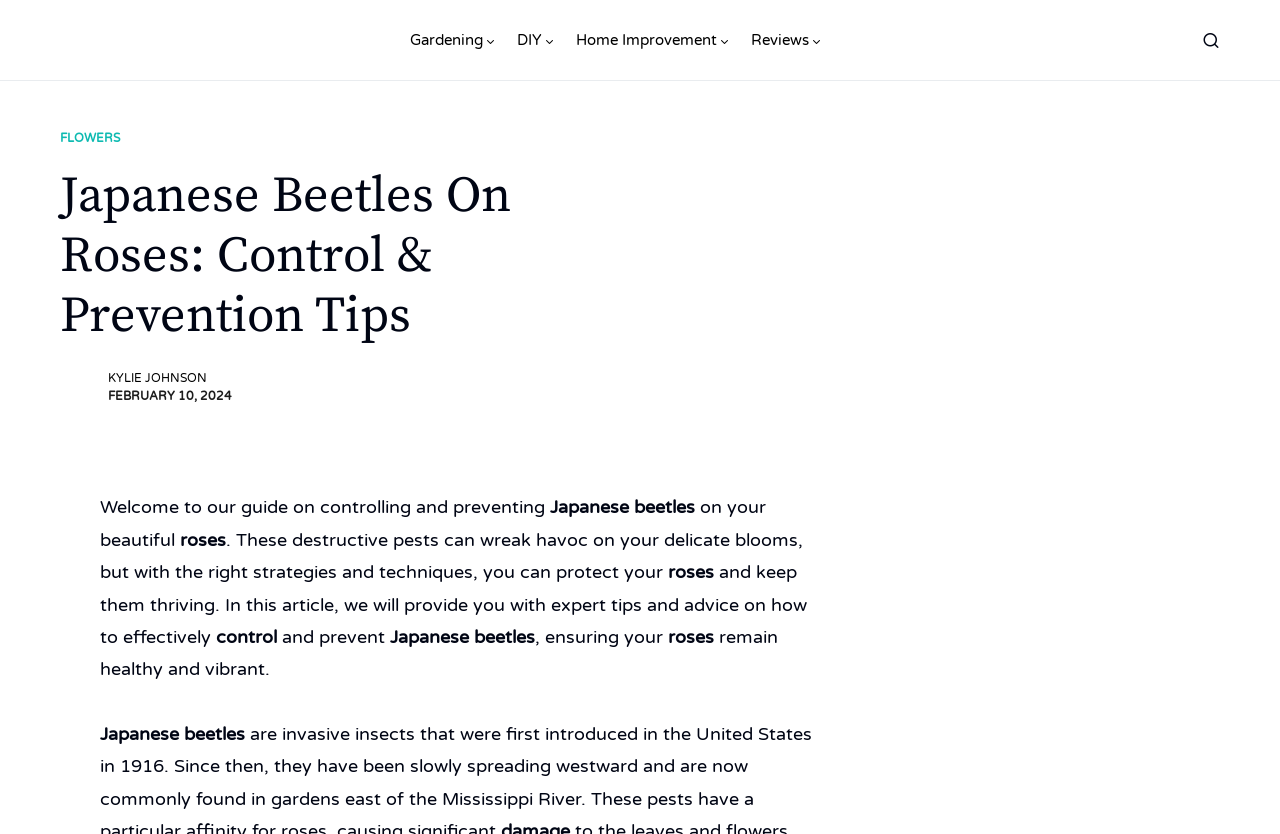What is the author's name?
Using the information from the image, provide a comprehensive answer to the question.

The author's name can be found by looking at the link 'KYLIE JOHNSON' which is located below the heading and above the publication date.